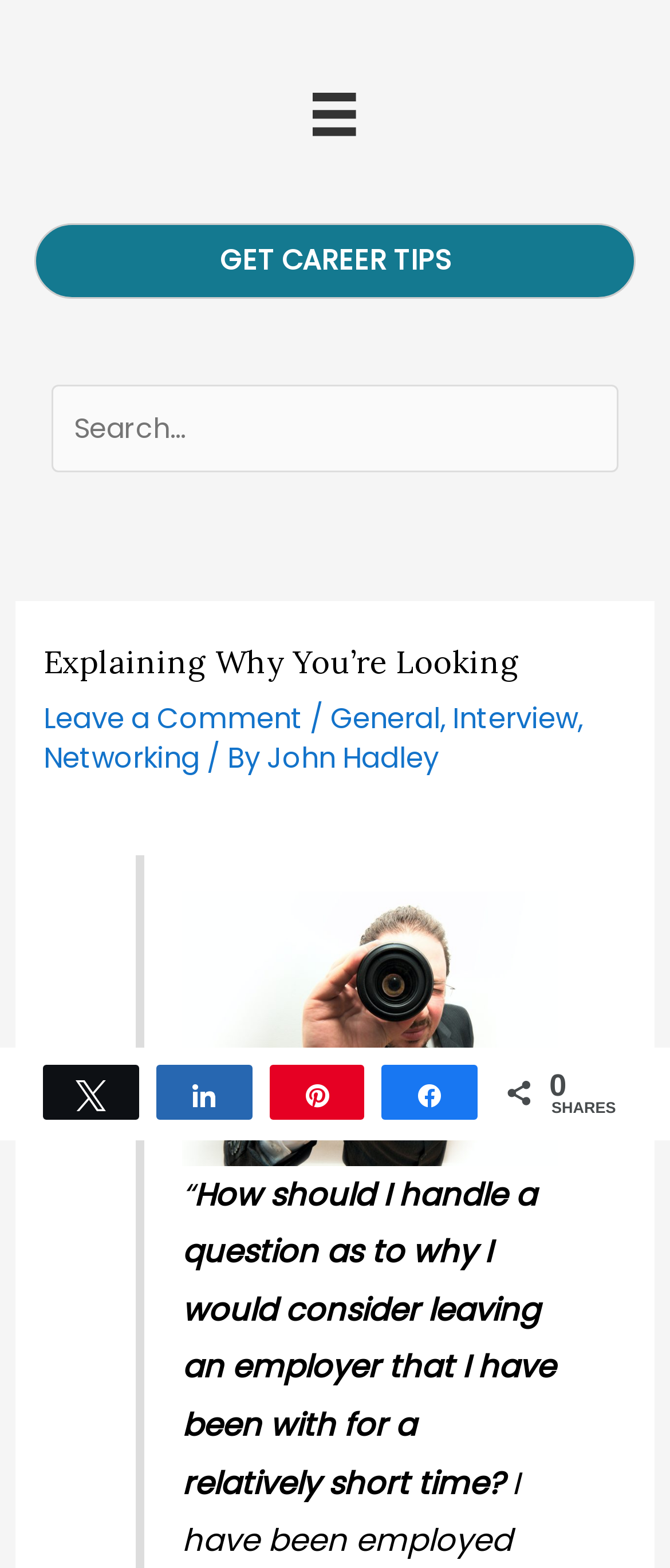Given the description of the UI element: "Leave a Comment", predict the bounding box coordinates in the form of [left, top, right, bottom], with each value being a float between 0 and 1.

[0.065, 0.445, 0.452, 0.47]